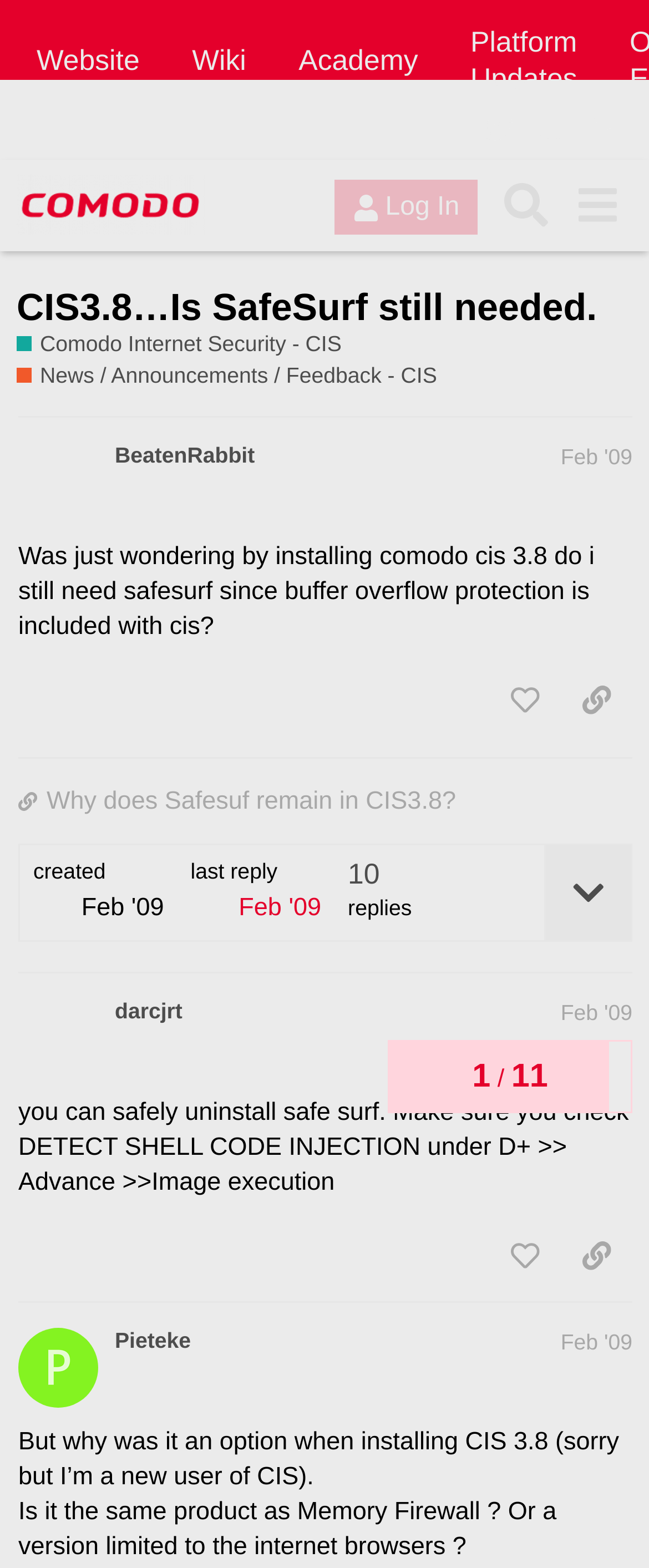Show the bounding box coordinates for the element that needs to be clicked to execute the following instruction: "Expand the topic details". Provide the coordinates in the form of four float numbers between 0 and 1, i.e., [left, top, right, bottom].

[0.838, 0.534, 0.972, 0.594]